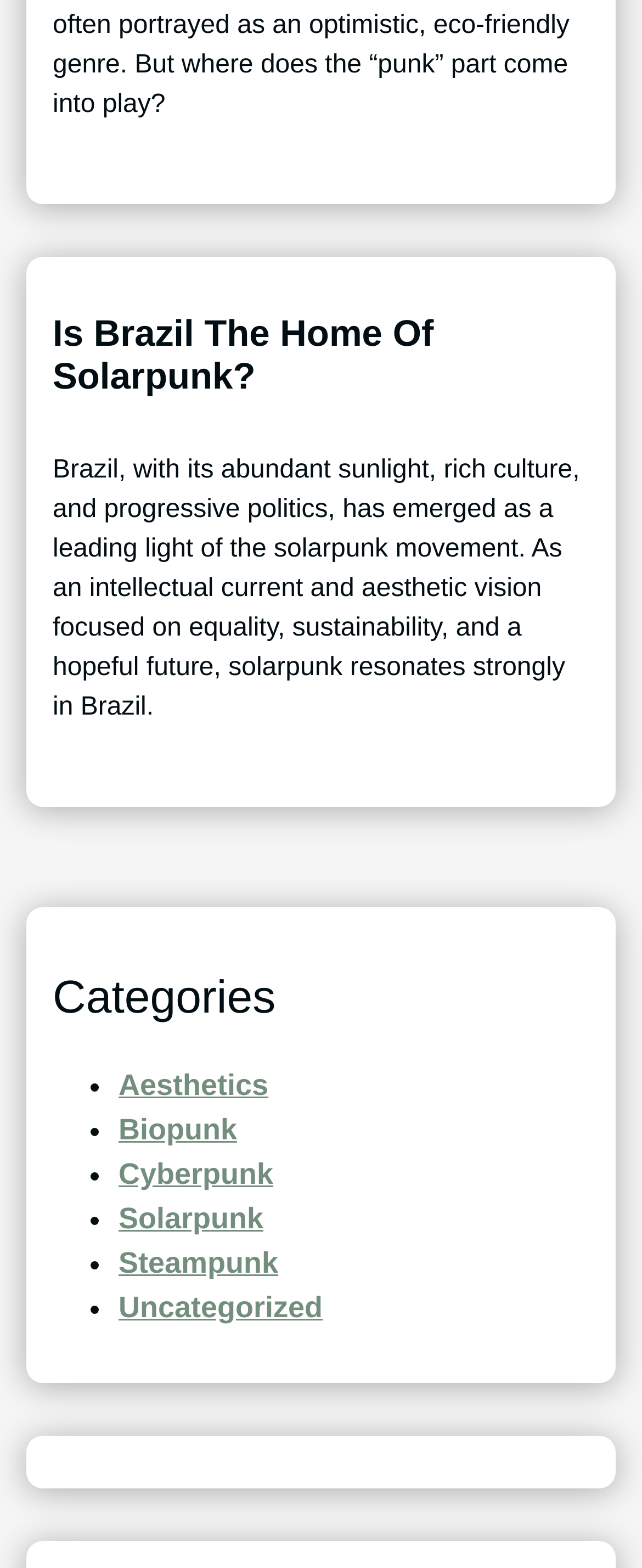What is the country mentioned in the webpage?
Please answer the question with as much detail as possible using the screenshot.

The country mentioned in the webpage is Brazil, which is mentioned in the heading 'Is Brazil The Home Of Solarpunk?' and is described as having abundant sunlight, rich culture, and progressive politics.